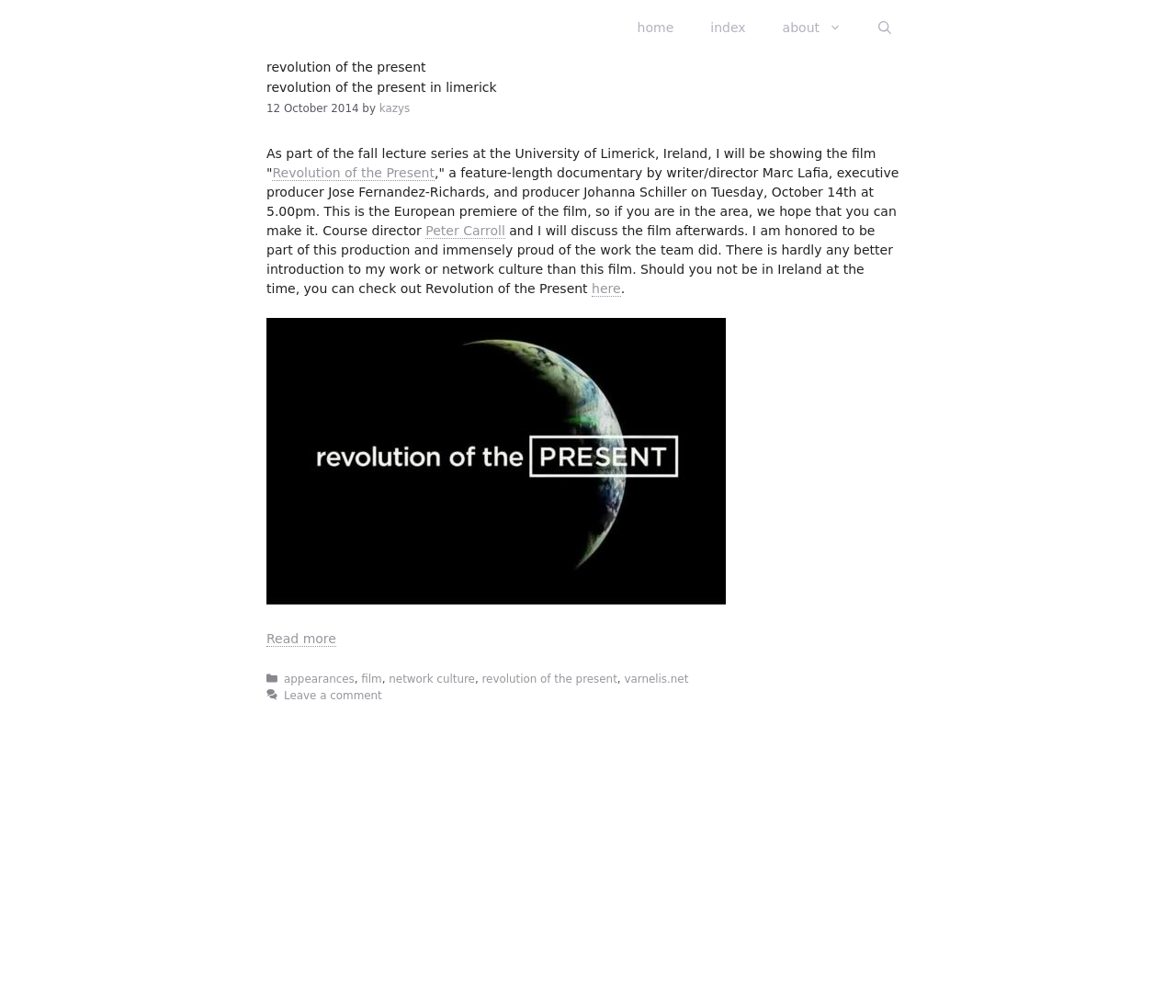What is the title of the article?
Answer the question with a single word or phrase by looking at the picture.

revolution of the present in limerick